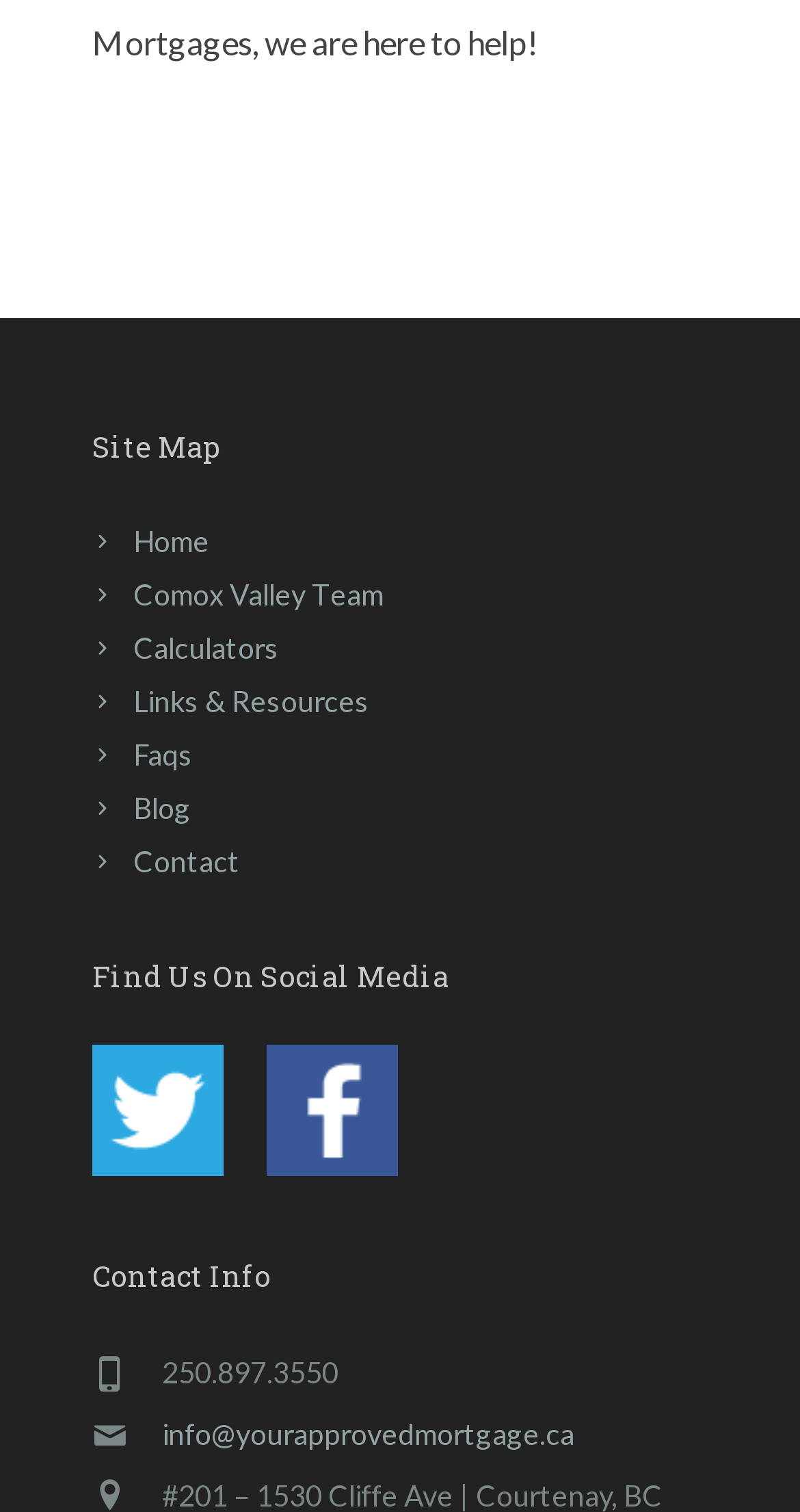Please locate the bounding box coordinates of the element that should be clicked to achieve the given instruction: "access calculators".

[0.115, 0.417, 0.349, 0.44]